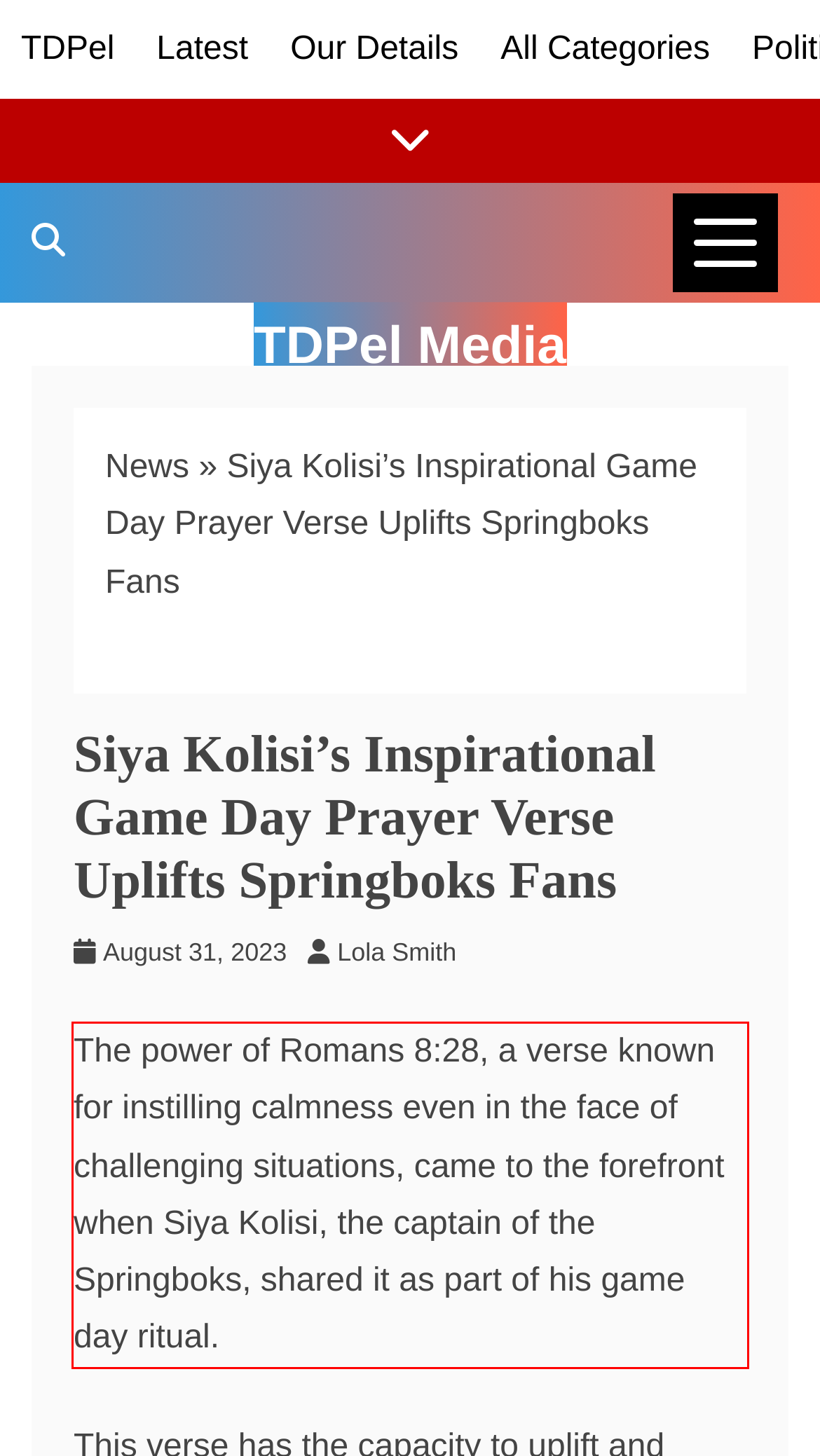Using the provided screenshot, read and generate the text content within the red-bordered area.

The power of Romans 8:28, a verse known for instilling calmness even in the face of challenging situations, came to the forefront when Siya Kolisi, the captain of the Springboks, shared it as part of his game day ritual.